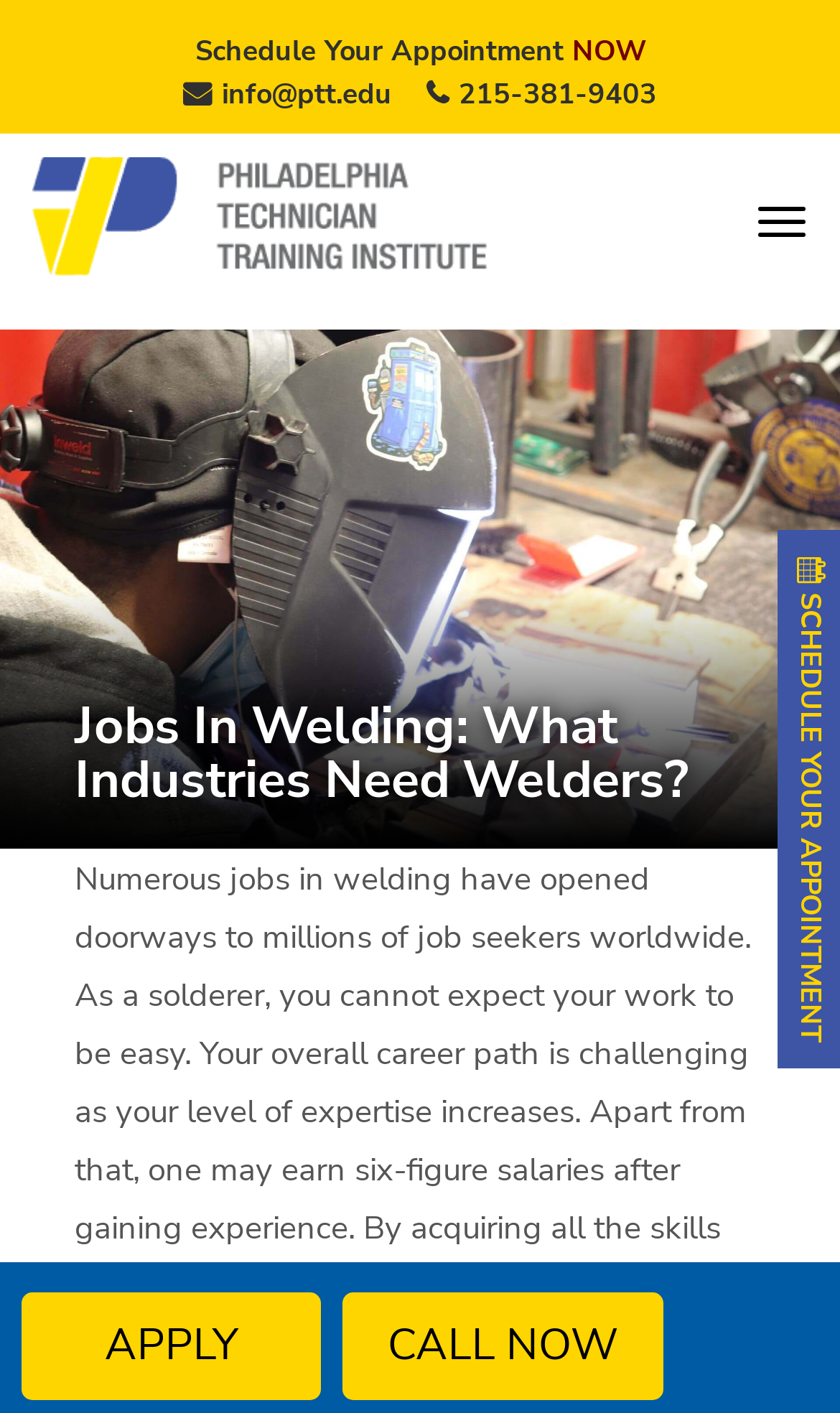Based on the provided description, "SCHEDULE YOUR APPOINTMENT", find the bounding box of the corresponding UI element in the screenshot.

[0.941, 0.393, 0.987, 0.738]